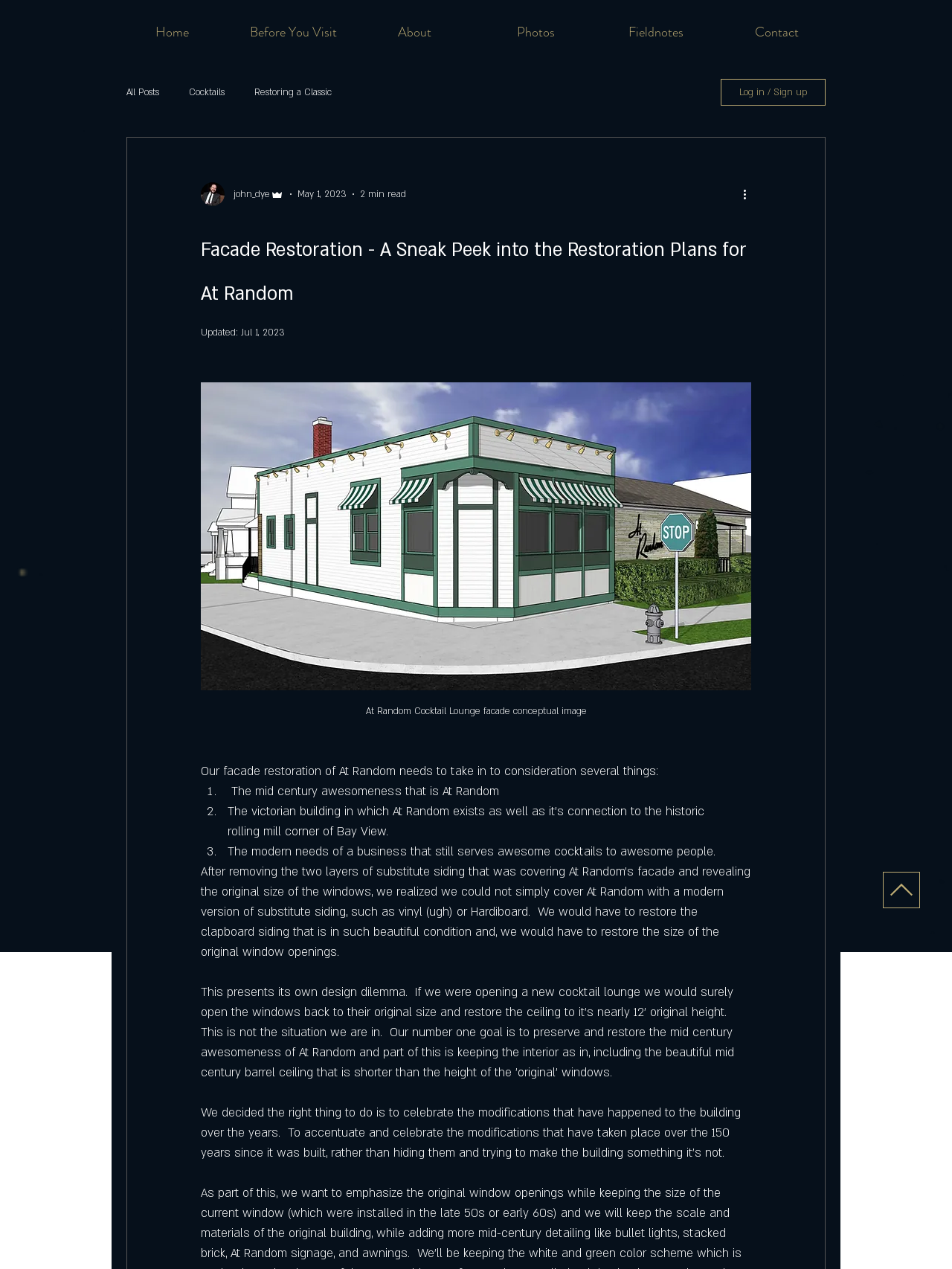Identify the bounding box coordinates of the clickable region required to complete the instruction: "Read the 'Restoring a Classic' blog post". The coordinates should be given as four float numbers within the range of 0 and 1, i.e., [left, top, right, bottom].

[0.267, 0.067, 0.348, 0.079]